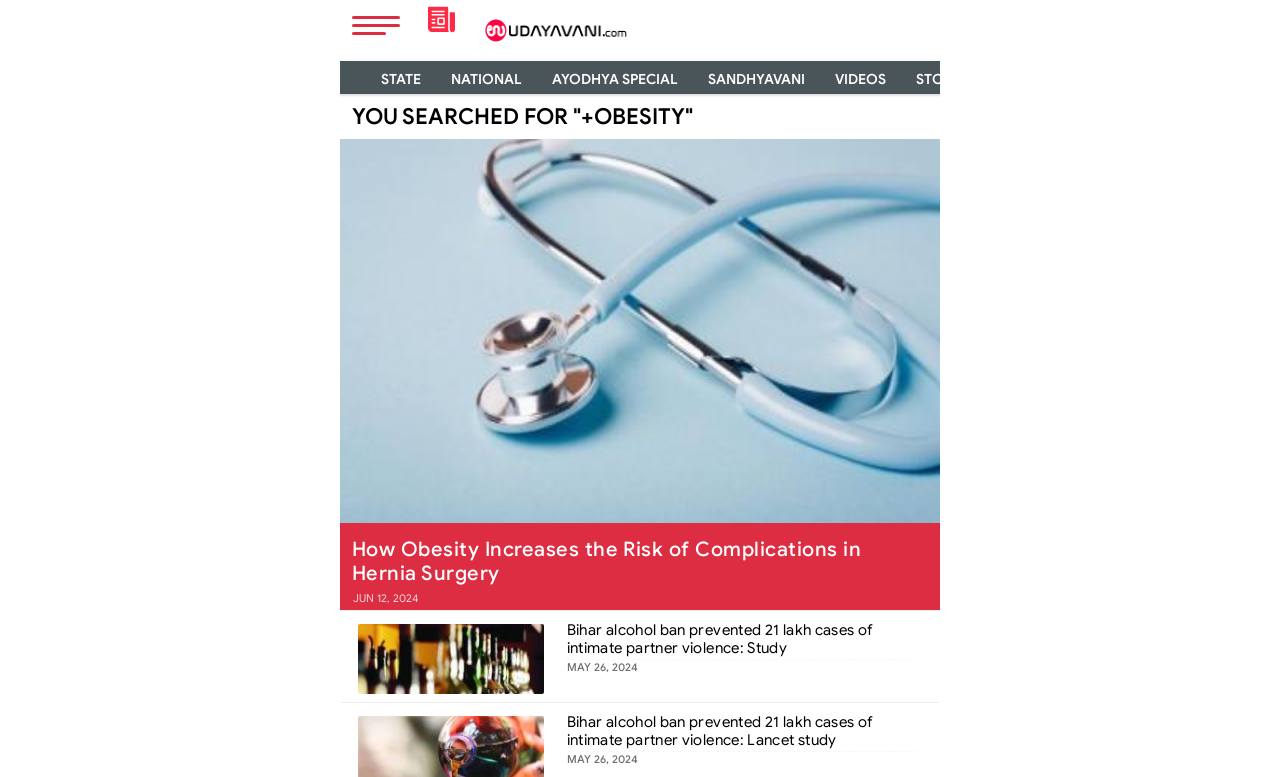Provide a thorough summary of the webpage.

The webpage appears to be a news website, specifically a search results page for the keyword "OBESITY". At the top left, there is a button labeled "Sidebar". To the right of the button, there are several links, including a logo image, and other links with no text. Below these links, there is a horizontal menu with various categories such as "STATE", "NATIONAL", "AYODHYA SPECIAL", and others.

The main content of the page is a list of news articles related to obesity. The first article is titled "How Obesity Increases the Risk of Complications in Hernia Surgery" and is dated June 12, 2024. The article has an accompanying image and a timestamp. Below this article, there is another article titled "Bihar alcohol ban prevented 21 lakh cases of intimate partner violence: Study" dated May 26, 2024, which also has an image and multiple timestamps.

The articles are arranged in a vertical list, with each article taking up a significant portion of the page. The images associated with each article are positioned above the article text and timestamps. The timestamps are placed below the article text, with some articles having multiple timestamps. Overall, the webpage has a simple and organized layout, with a focus on presenting news articles related to the search keyword.